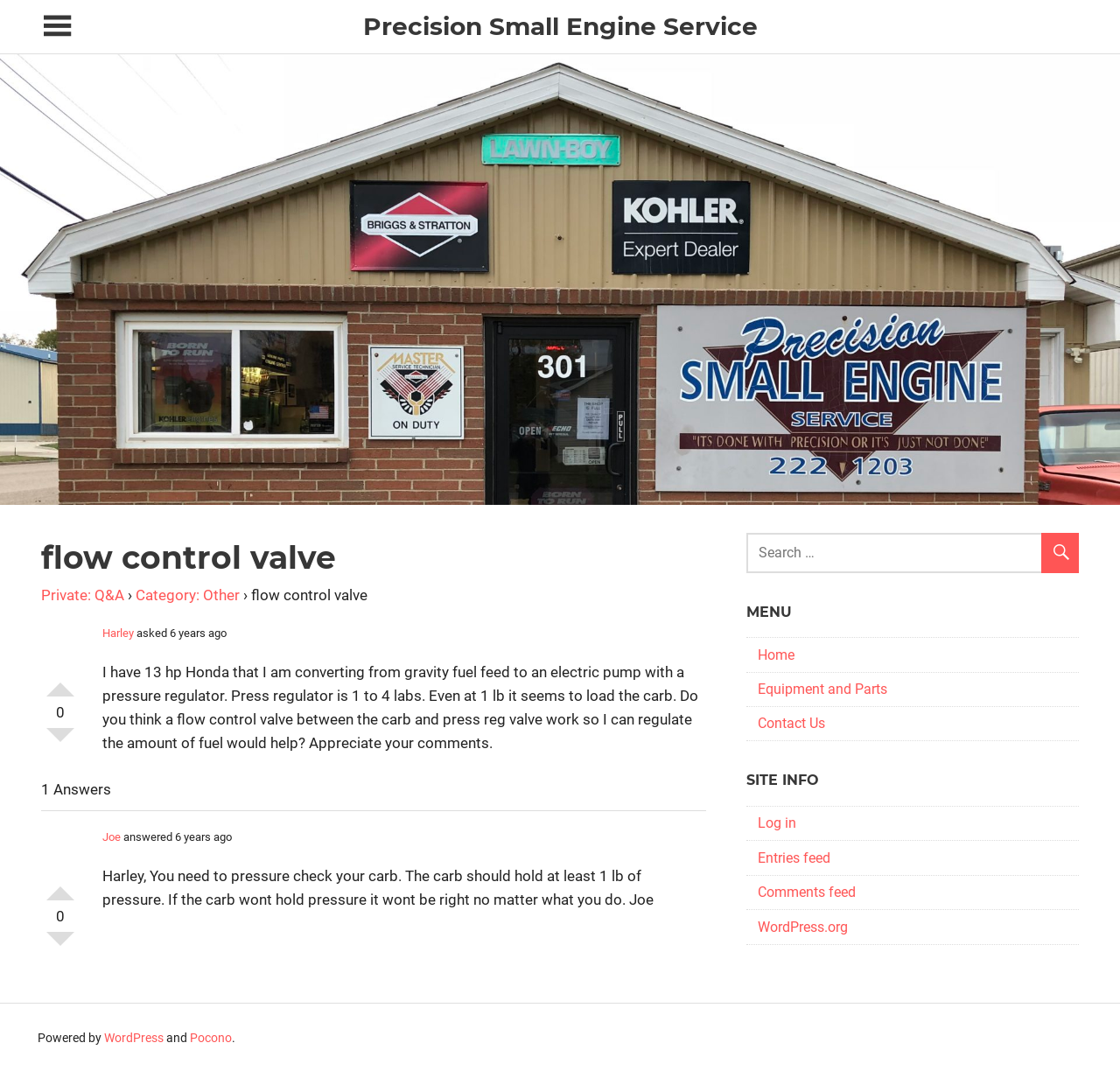What is the purpose of the search box?
Provide a detailed answer to the question, using the image to inform your response.

The purpose of the search box can be inferred from its location and design. It is located in the complementary section of the webpage, and it has a search icon and a text input field, indicating that it is meant to search the website.